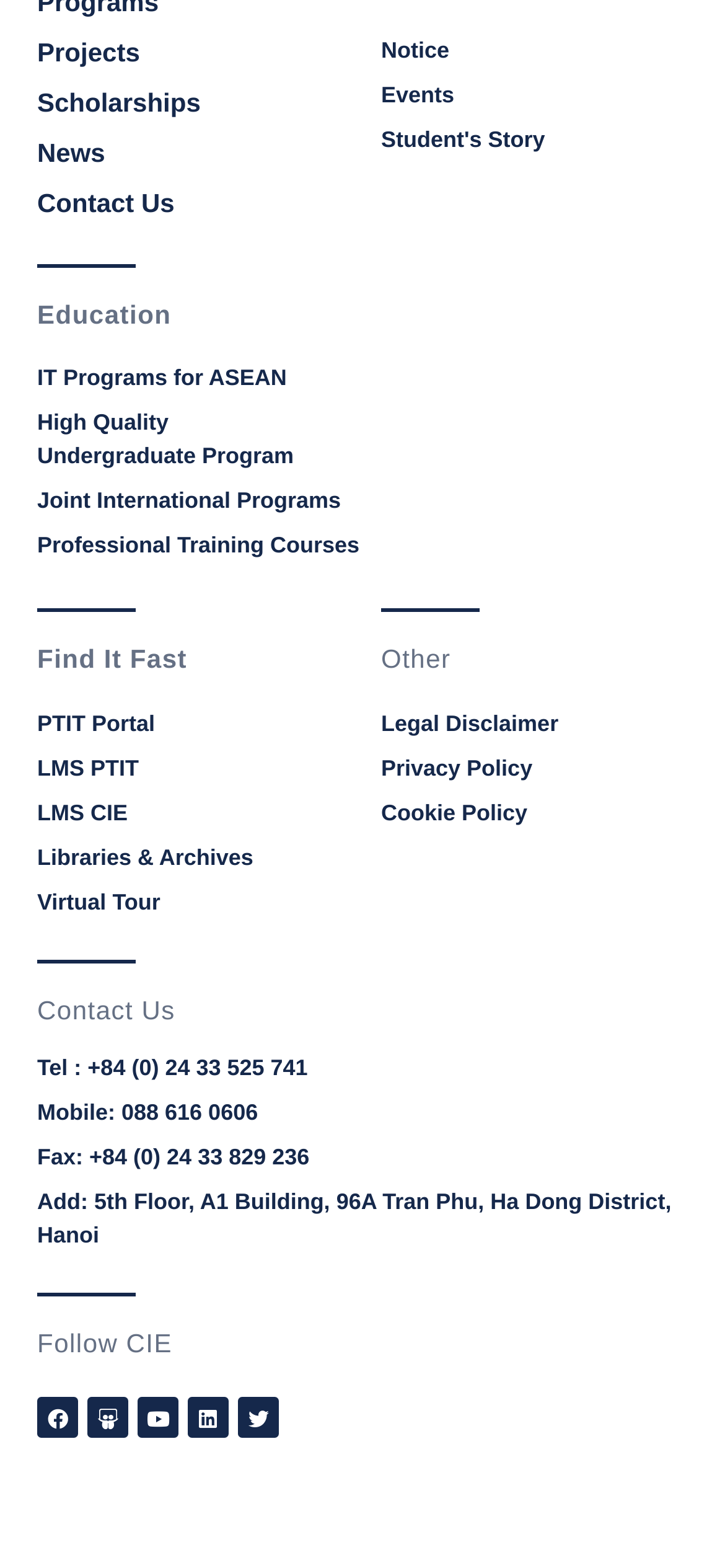Identify the bounding box coordinates for the element you need to click to achieve the following task: "Contact Us via phone". Provide the bounding box coordinates as four float numbers between 0 and 1, in the form [left, top, right, bottom].

[0.051, 0.673, 0.424, 0.689]